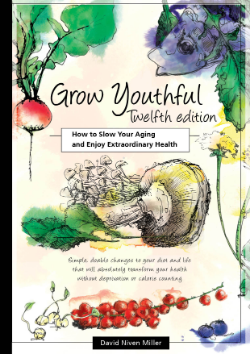Depict the image with a detailed narrative.

The image features the cover of the book "Grow Youthful" by David Niven Miller, highlighting its twelfth edition. The cover is artistically designed with colorful illustrations that include vegetables, flowers, and other natural elements, symbolizing health and vitality. Prominent text states the title at the top, with a tagline underneath that reads, "How to Slow Your Aging and Enjoy Extraordinary Health." Below the illustrations, a brief description emphasizes the book's focus on simple dietary and lifestyle changes aimed at enhancing well-being without drastic measures. The author’s name appears at the bottom, establishing his authorship and credibility. This engaging design captures the essence of the book's themes related to health and longevity.